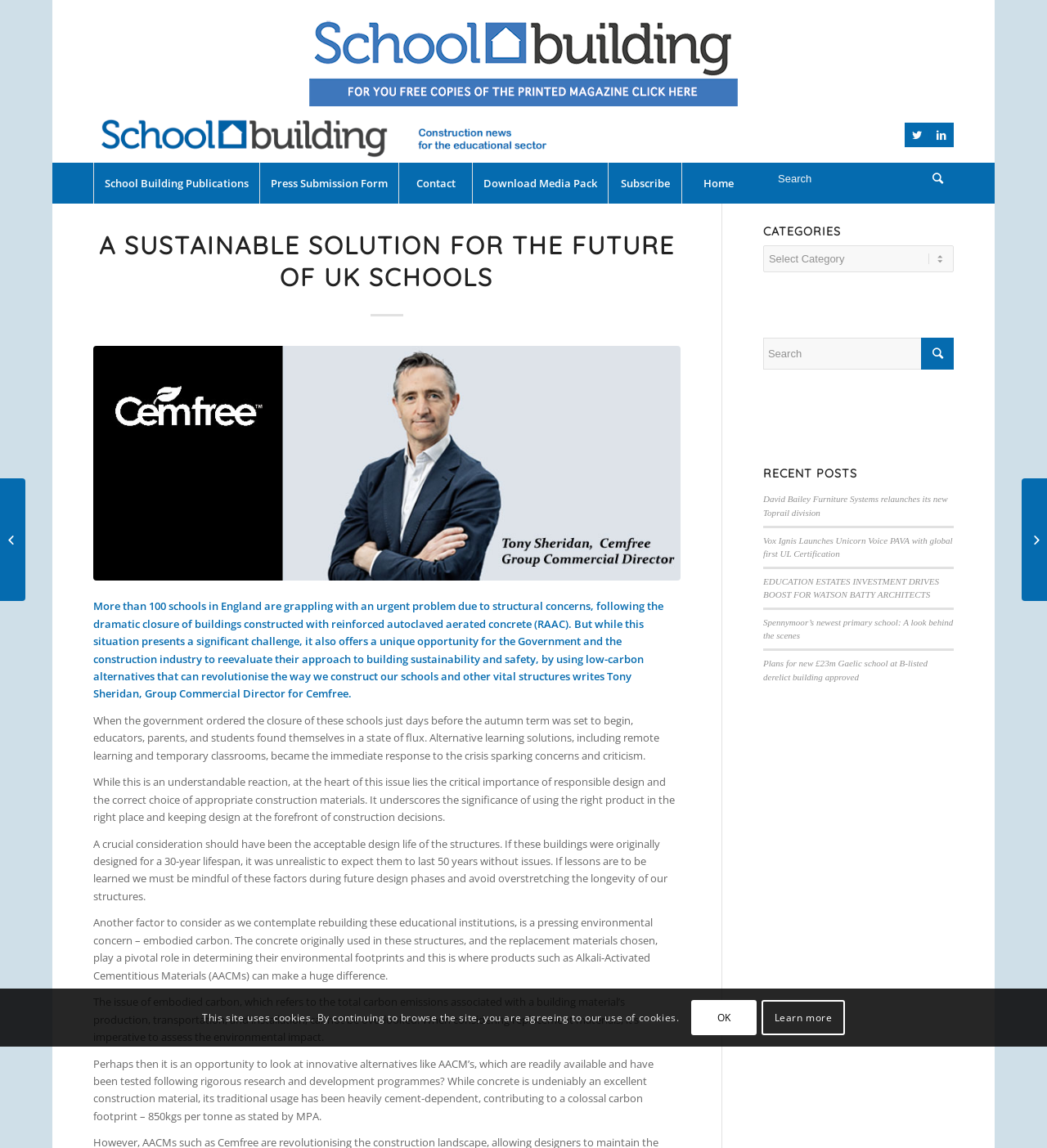What is the name of the material mentioned as an alternative to traditional concrete?
Based on the screenshot, answer the question with a single word or phrase.

Alkali-Activated Cementitious Materials (AACMs)